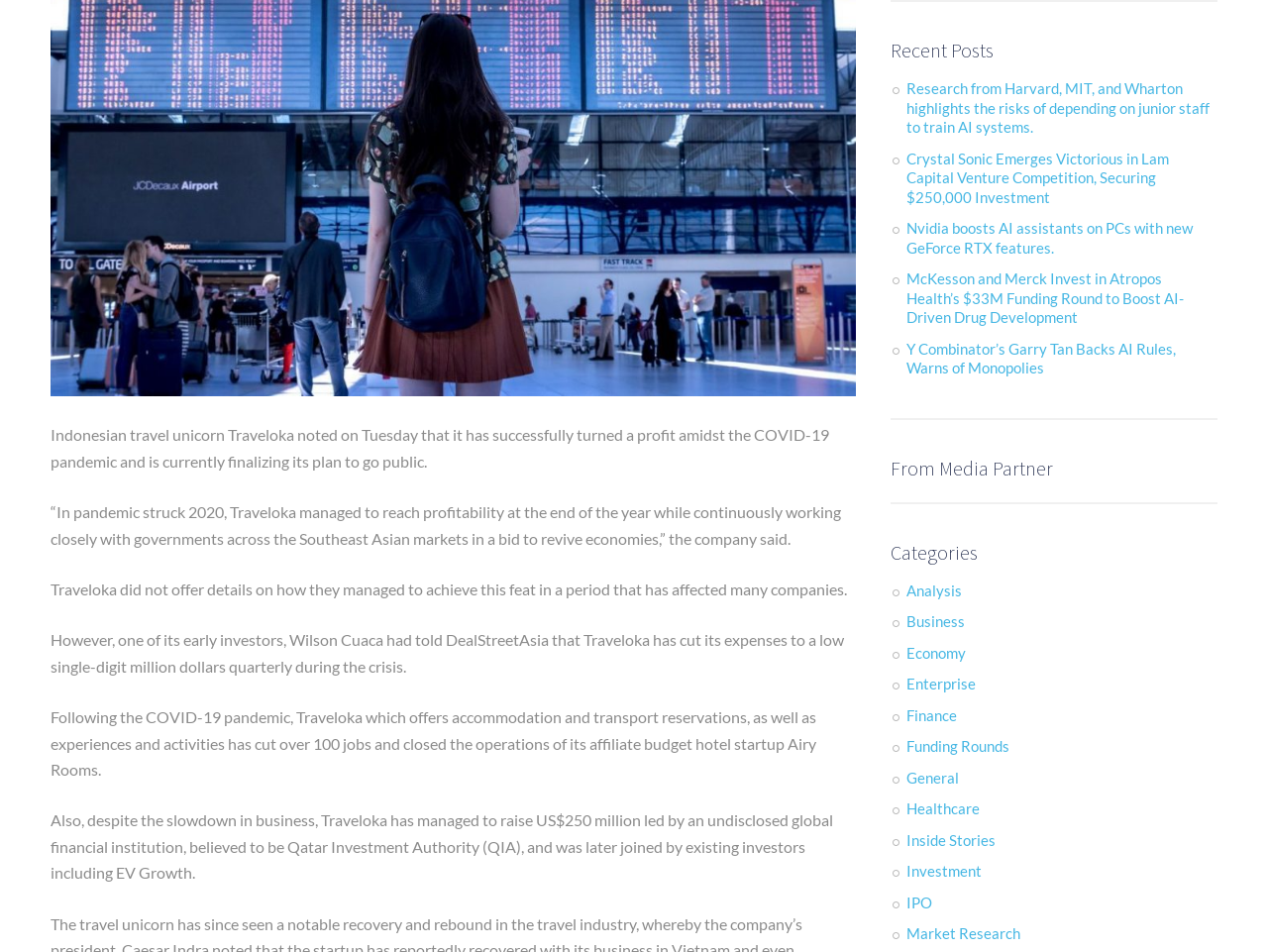Based on the provided description, "Healthcare", find the bounding box of the corresponding UI element in the screenshot.

[0.715, 0.84, 0.773, 0.858]